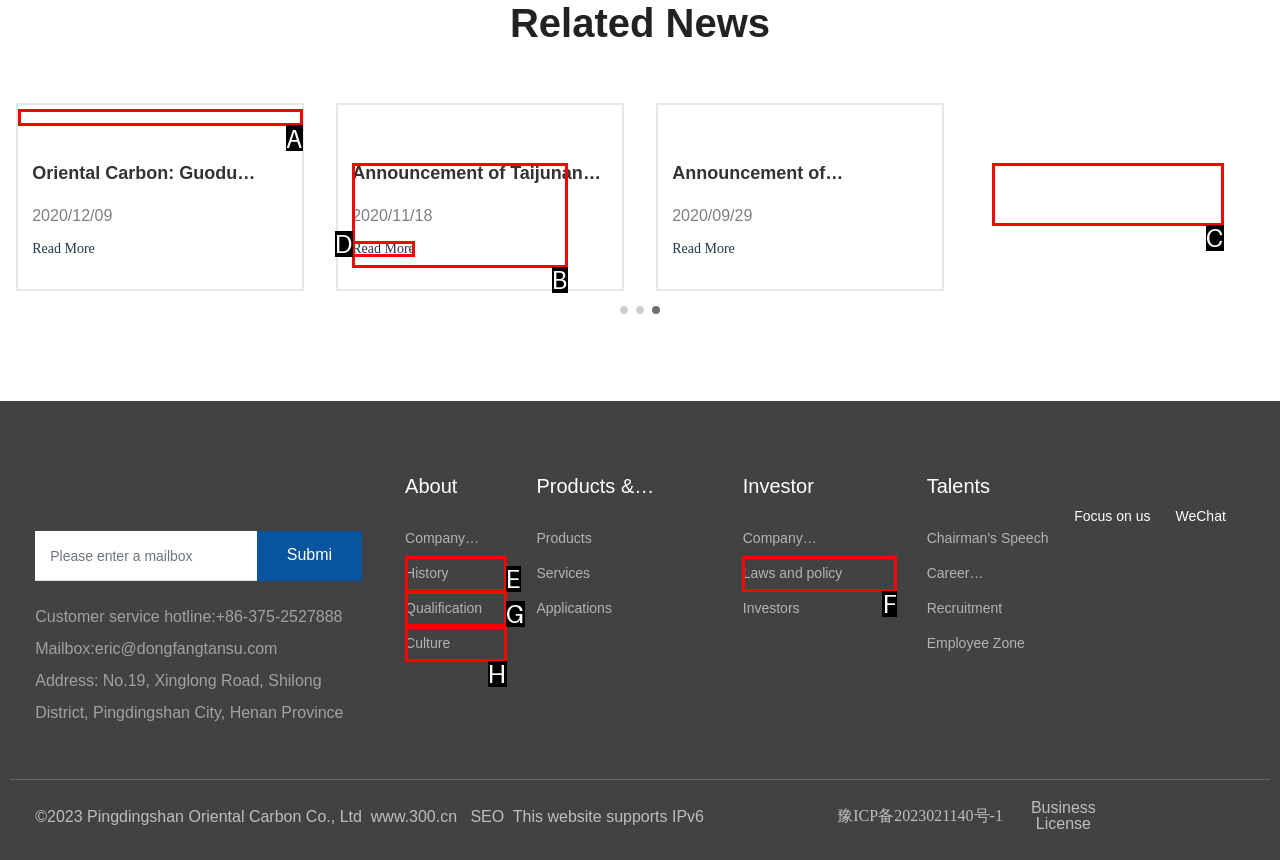Which UI element matches this description: Culture?
Reply with the letter of the correct option directly.

H